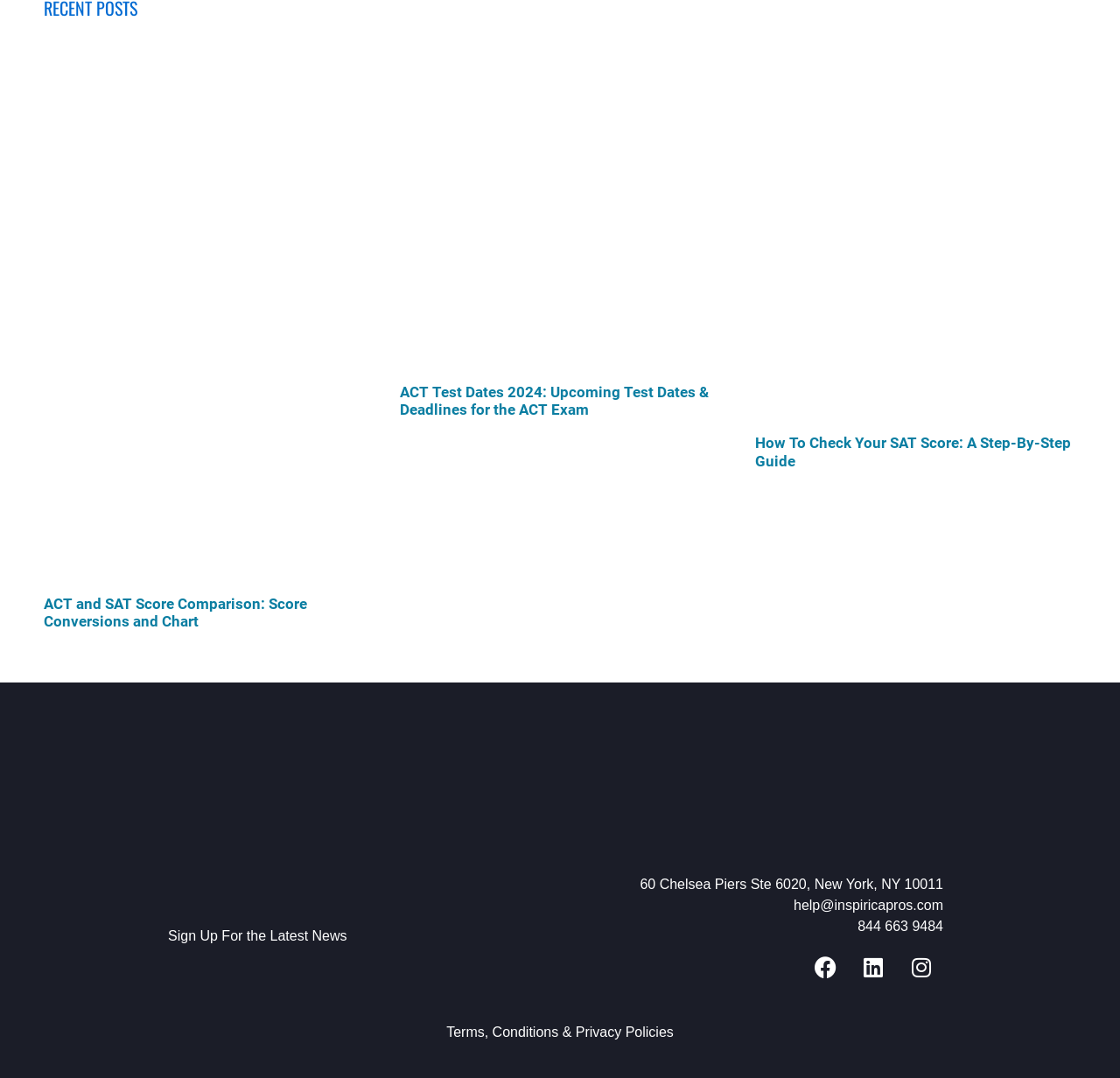Predict the bounding box of the UI element that fits this description: "Terms, Conditions & Privacy Policies".

[0.399, 0.951, 0.601, 0.964]